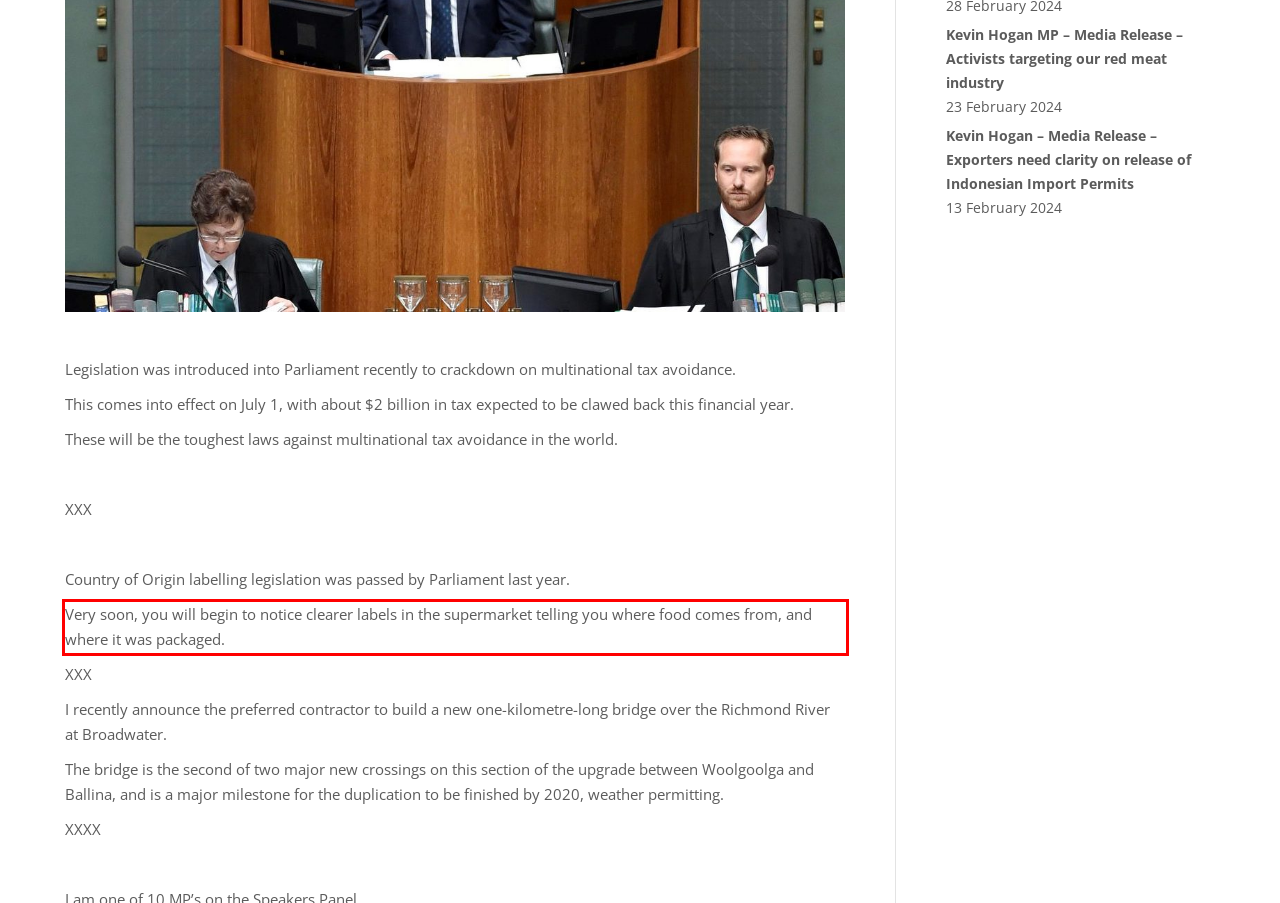You are provided with a screenshot of a webpage containing a red bounding box. Please extract the text enclosed by this red bounding box.

Very soon, you will begin to notice clearer labels in the supermarket telling you where food comes from, and where it was packaged.